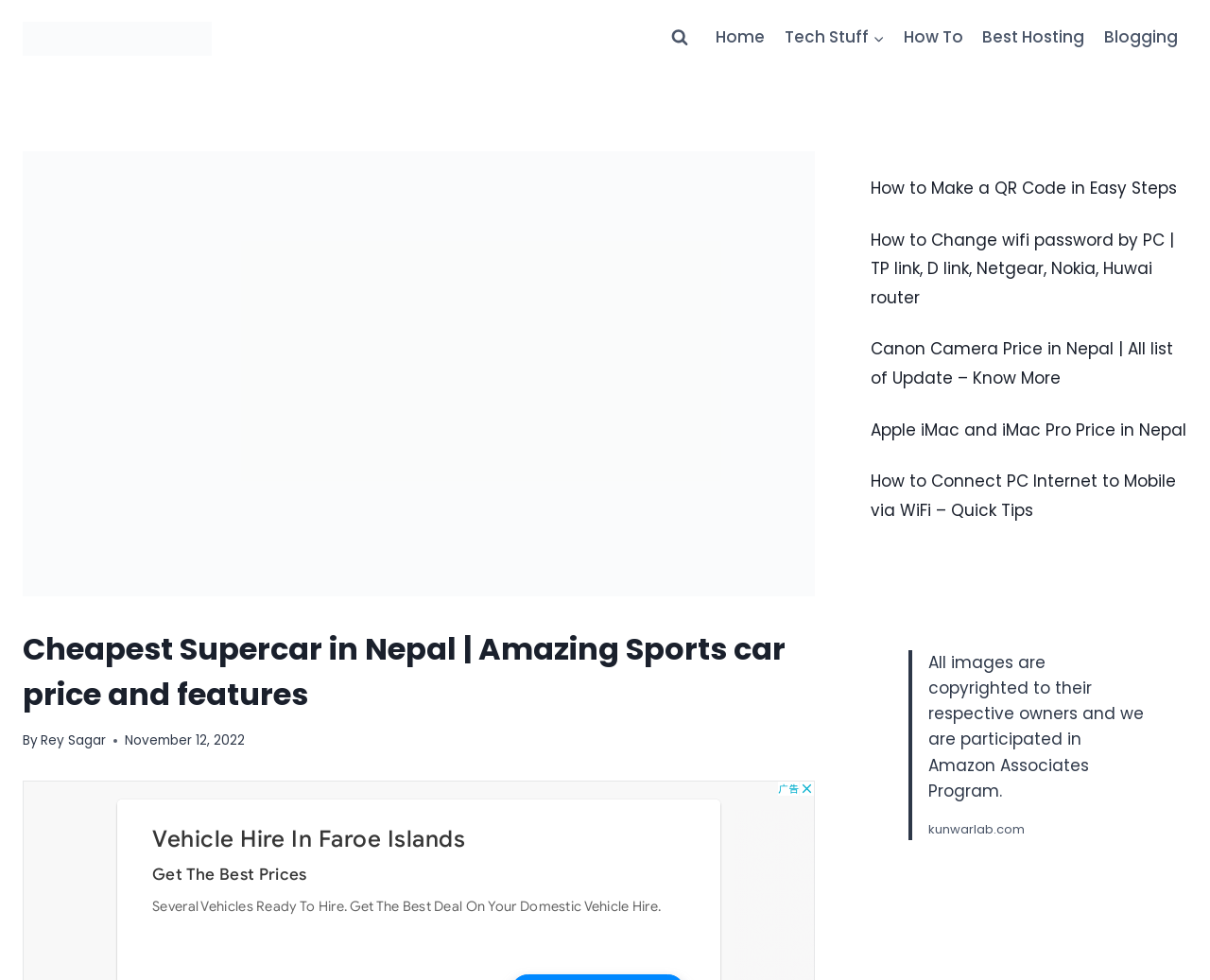Analyze and describe the webpage in a detailed narrative.

The webpage is about the cheapest supercar in Nepal, specifically the DC Avanti, which is available for Rs 1,35,00000 at Ramro Motors Nepal. 

At the top left corner, there is a link to "Kunwar lab" accompanied by a small image. Next to it, on the right, is a button to view the search form. 

The primary navigation menu is located at the top right corner, featuring links to "Home", "Tech Stuff", "How To", "Best Hosting", "Blogging", and a child menu of "Tech Stuff". 

Below the navigation menu, there is a large image of the DC Avanti, taking up most of the width of the page. Above the image, there is a header section with a heading that reads "Cheapest Supercar in Nepal | Amazing Sports car price and features". The author's name, "Rey Sagar", is mentioned below the heading, along with the date "November 12, 2022". 

On the right side of the page, there are five links to various articles, including "How to Make a QR Code in Easy Steps", "How to Change wifi password by PC", "Canon Camera Price in Nepal", "Apple iMac and iMac Pro Price in Nepal", and "How to Connect PC Internet to Mobile via WiFi". 

At the bottom of the page, there is a blockquote section with a disclaimer about copyrighted images and participation in the Amazon Associates Program, along with the website URL "kunwarlab.com".